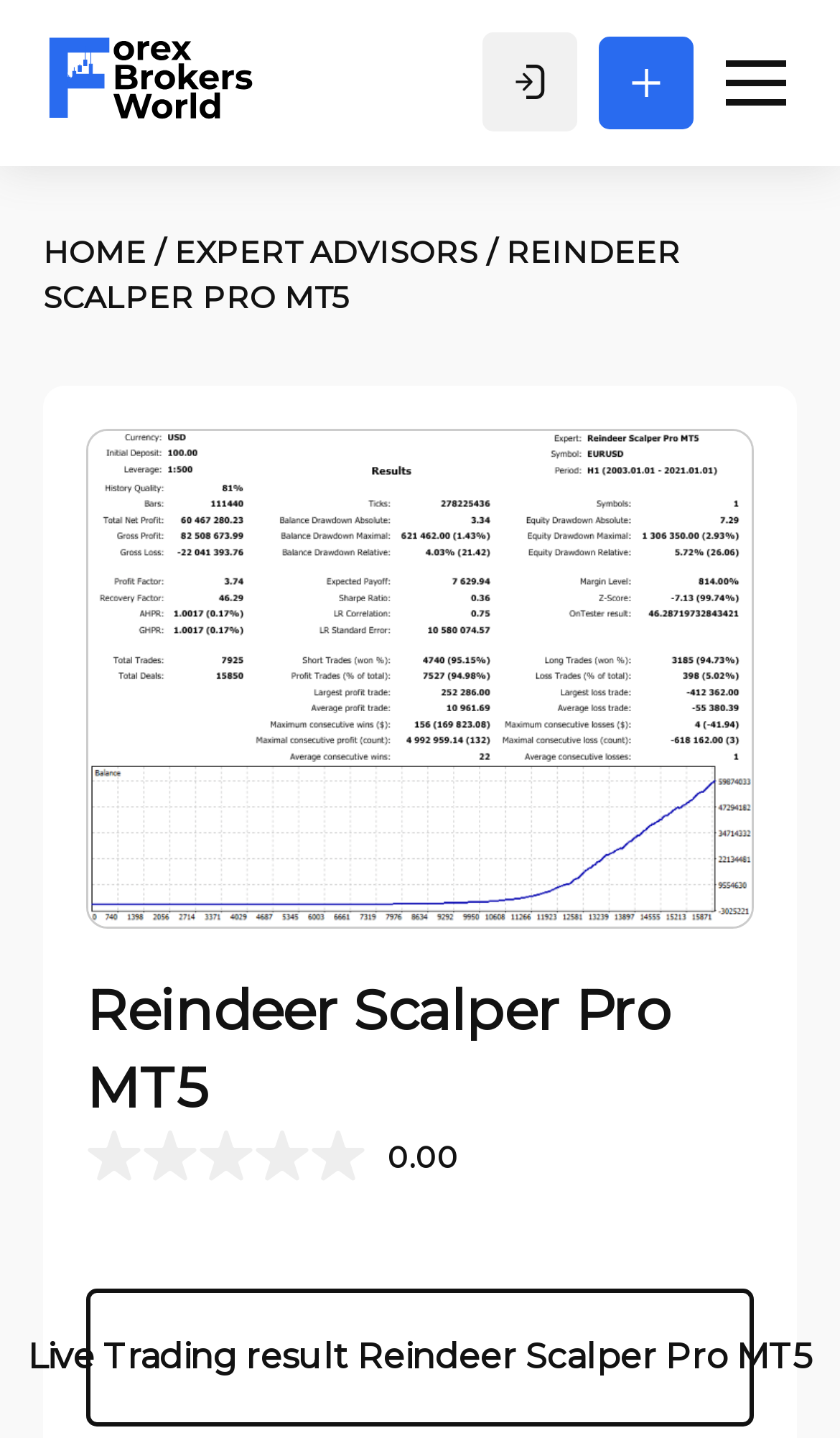Give a concise answer using one word or a phrase to the following question:
How many main navigation links are there?

3